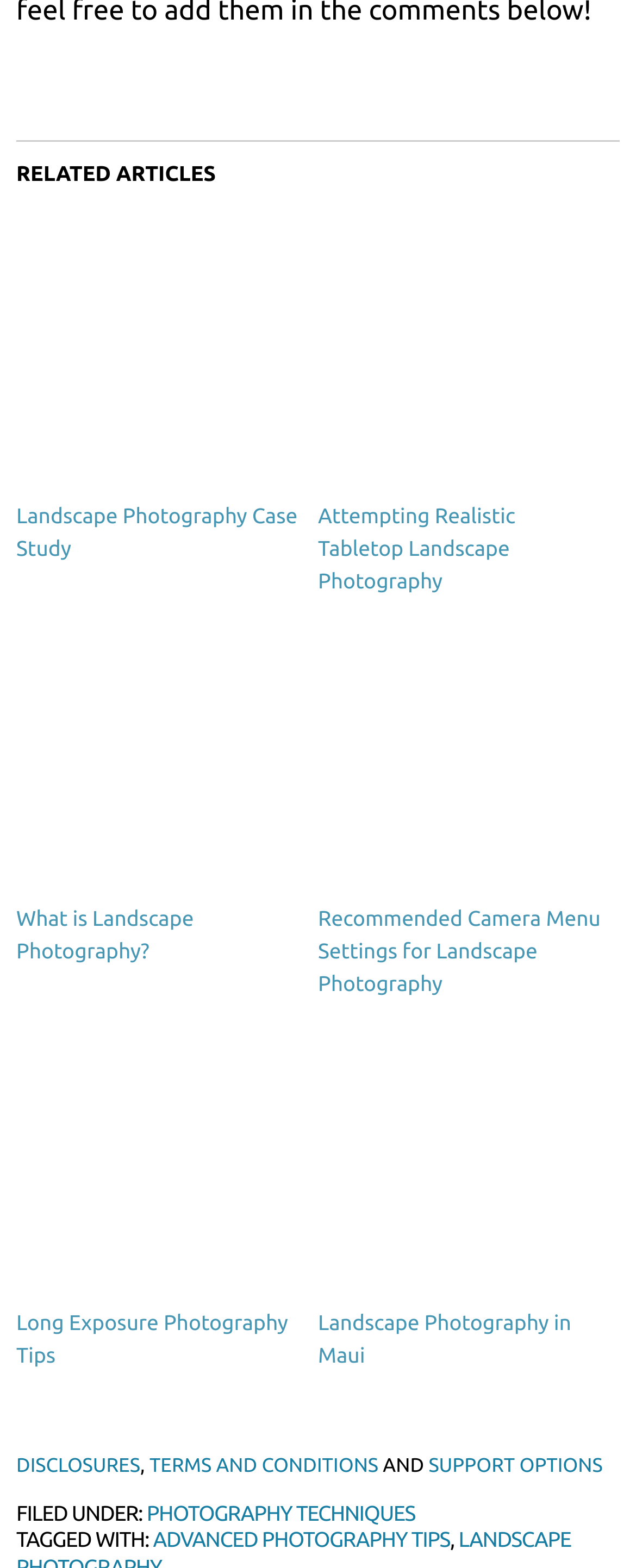Provide a short answer to the following question with just one word or phrase: What is the category of the article 'Teton Sunset'?

Landscape Photography